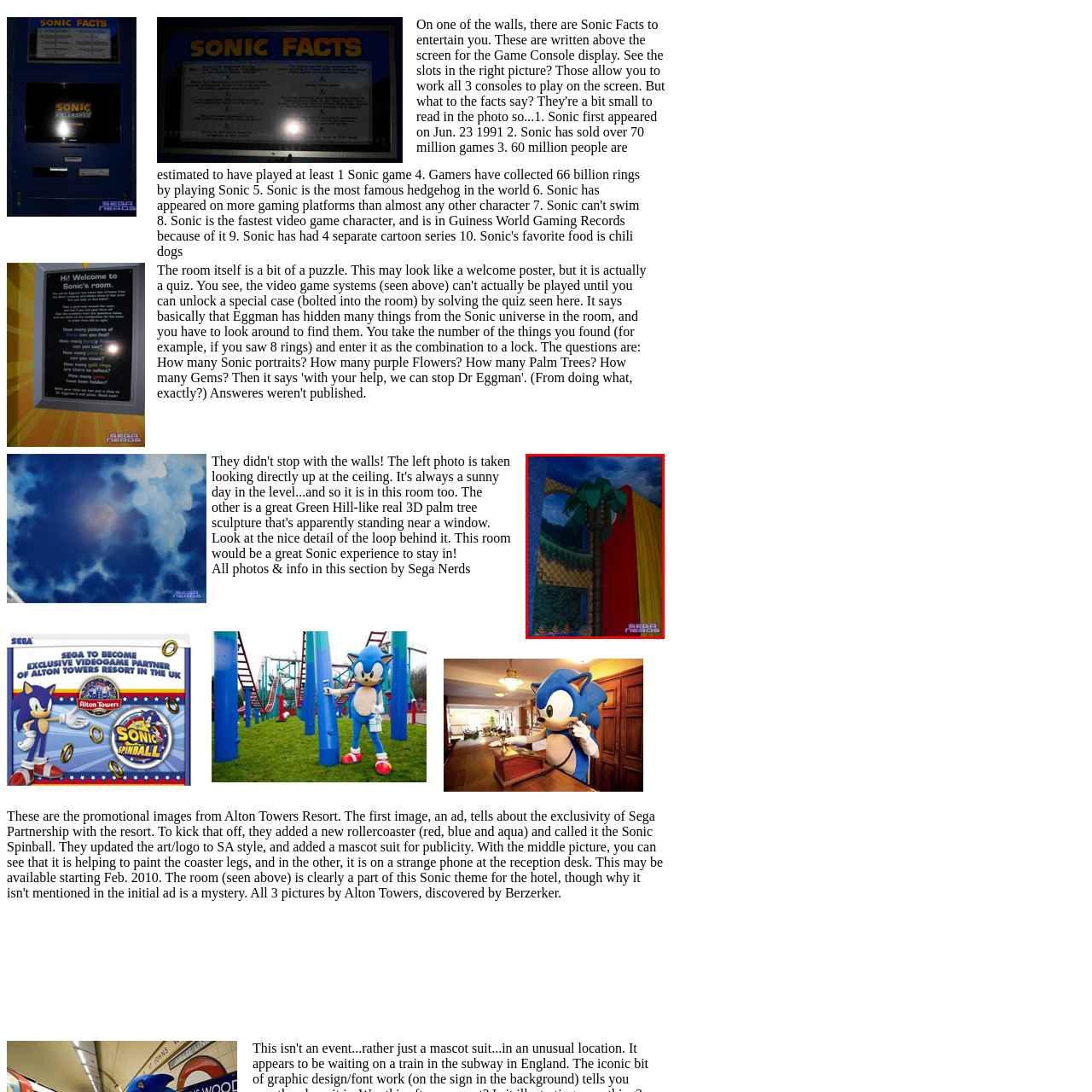Offer a complete and descriptive caption for the image marked by the red box.

The image showcases a vibrant corner of a themed area inspired by the world of Sonic the Hedgehog, featuring a 3D palm tree sculpture that captures the essence of the iconic Green Hill Zone. The palm tree, crafted with intricate detail, stands against a backdrop adorned with colorful scenery reminiscent of Sonic's universe, including lush hills and checkered patterns that evoke the classic video game aesthetic. To the right of the tree is a draped curtain in bright colors, adding a playful touch to the environment. This decor is a testament to the immersive experience created for fans, transporting them into the dynamic and adventurous world of Sonic while promising an engaging and nostalgic atmosphere.